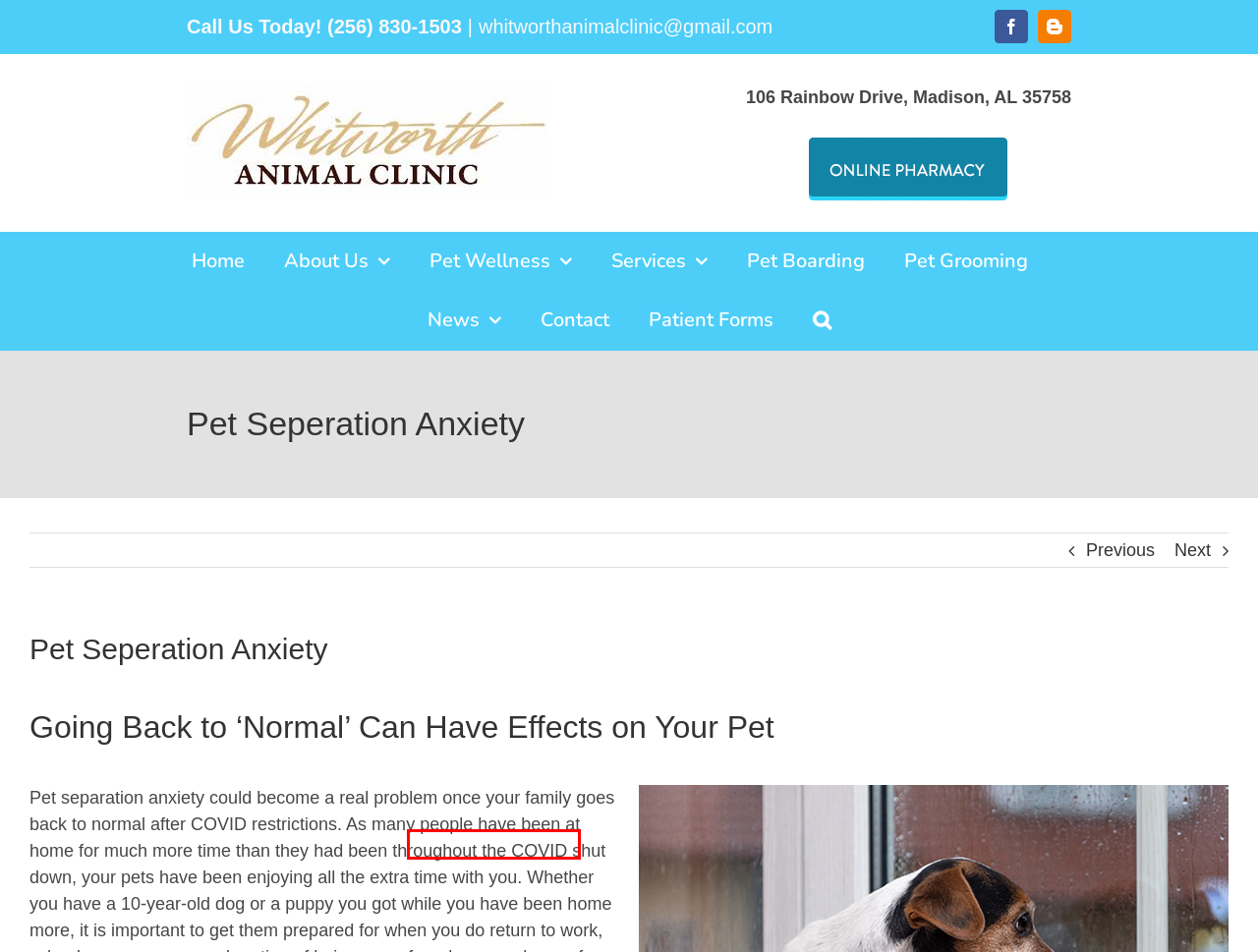You are presented with a screenshot of a webpage with a red bounding box. Select the webpage description that most closely matches the new webpage after clicking the element inside the red bounding box. The options are:
A. Madison Vet Health Certificates | Whitworth Animal Clinic
B. Veterinary Diets | Vet | Madison, AL | Whitworth Animal Clinic
C. Madison, AL, Vet Blog | Whitworth Animal Clinic
D. Pet Wellness | Vet | Madison, AL | Whitworth Animal Clinic
E. Veterinary Dermatology | Madison, AL | Whitworth Animal Clinic
F. Spay and Neuter | Vet | Madison AL | Whitworth Animal Clinic
G. Veterinary Orthopedics | Madison, AL | Whitworth Animal Clinic
H. Veterinary Dentistry | Madison, AL | Whitworth Animal Clinic

H